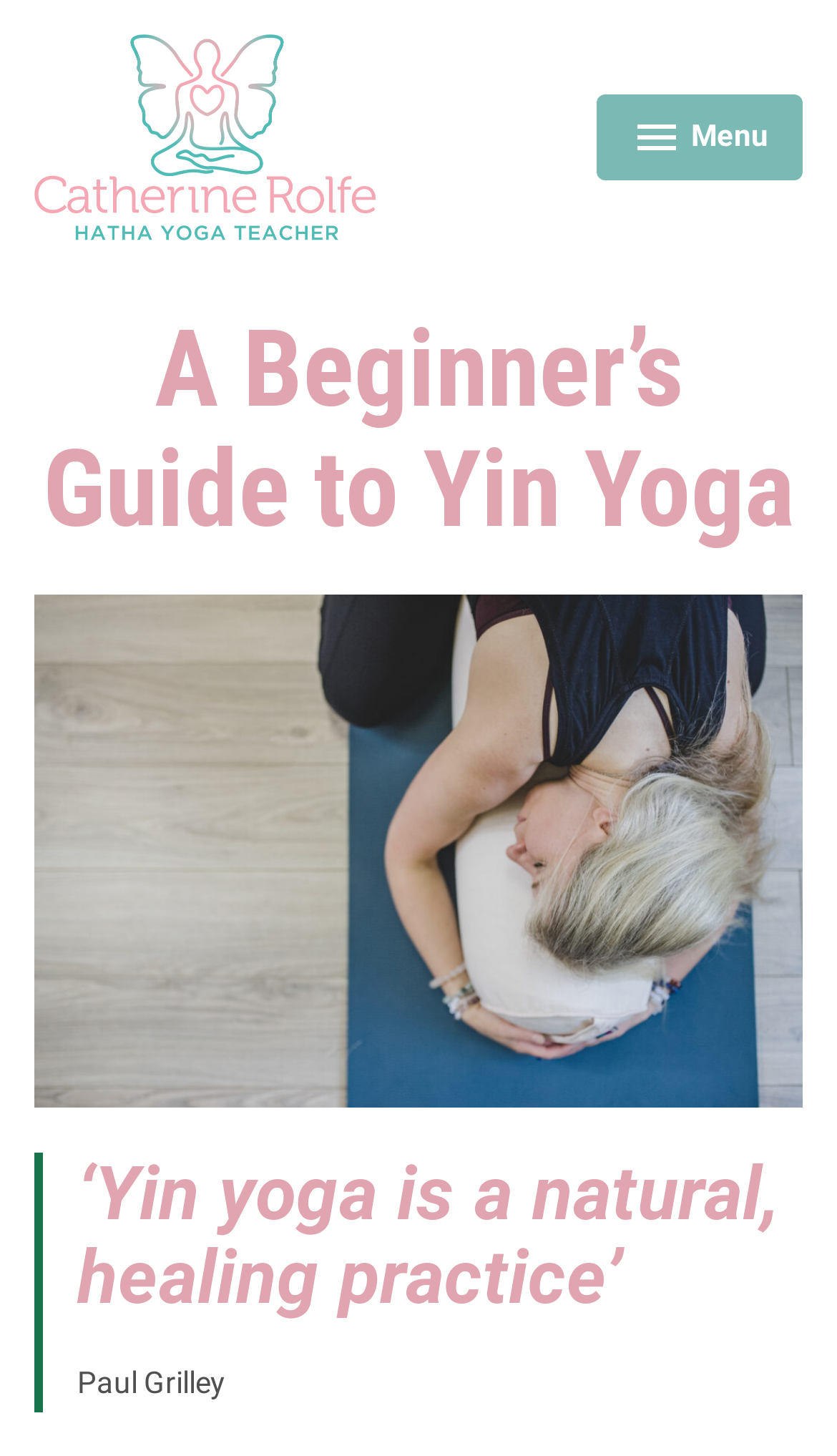Respond to the question below with a single word or phrase:
What is the purpose of the button with the text 'Menu expanded collapsed'?

To open a menu